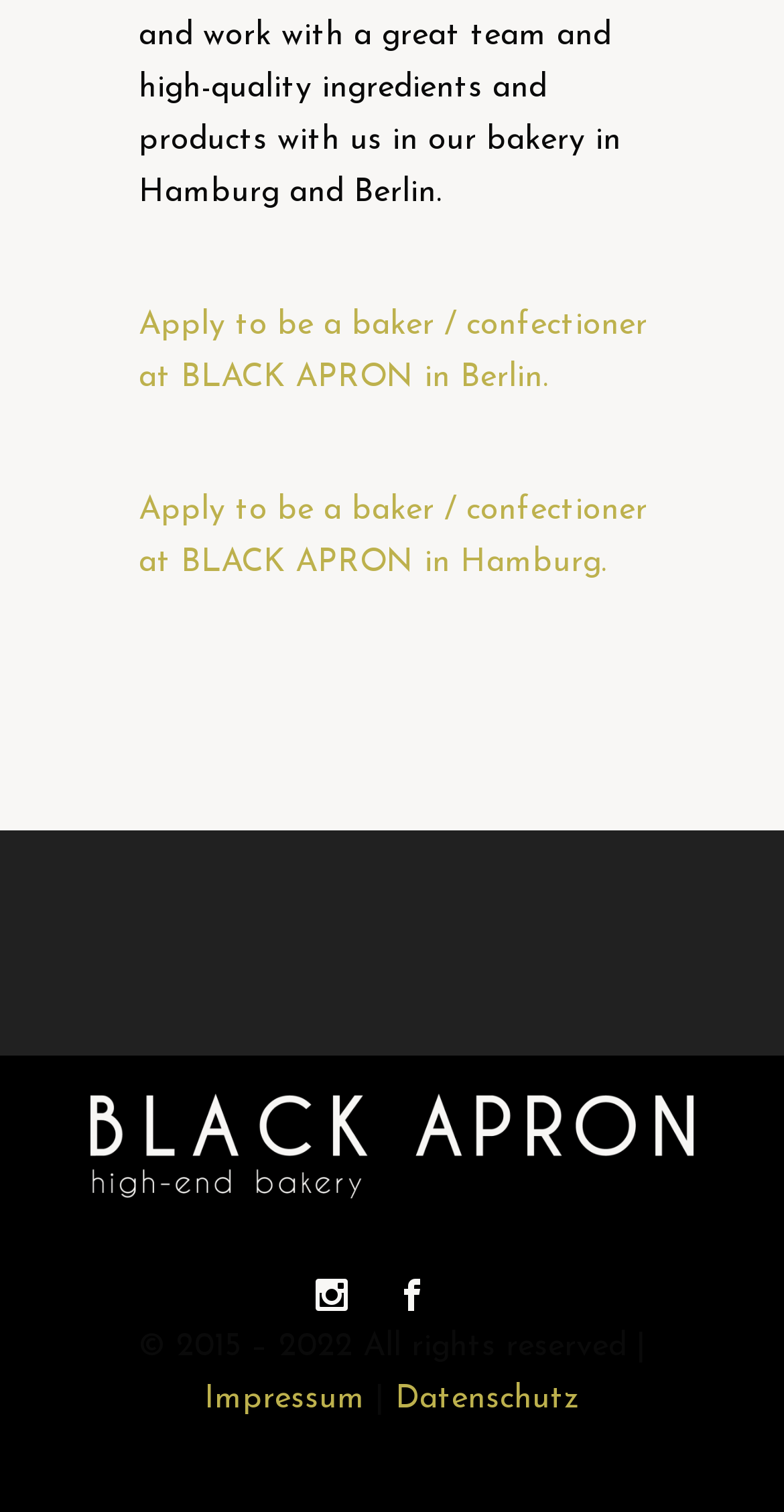Can you find the bounding box coordinates for the UI element given this description: "Datenschutz"? Provide the coordinates as four float numbers between 0 and 1: [left, top, right, bottom].

[0.504, 0.915, 0.74, 0.936]